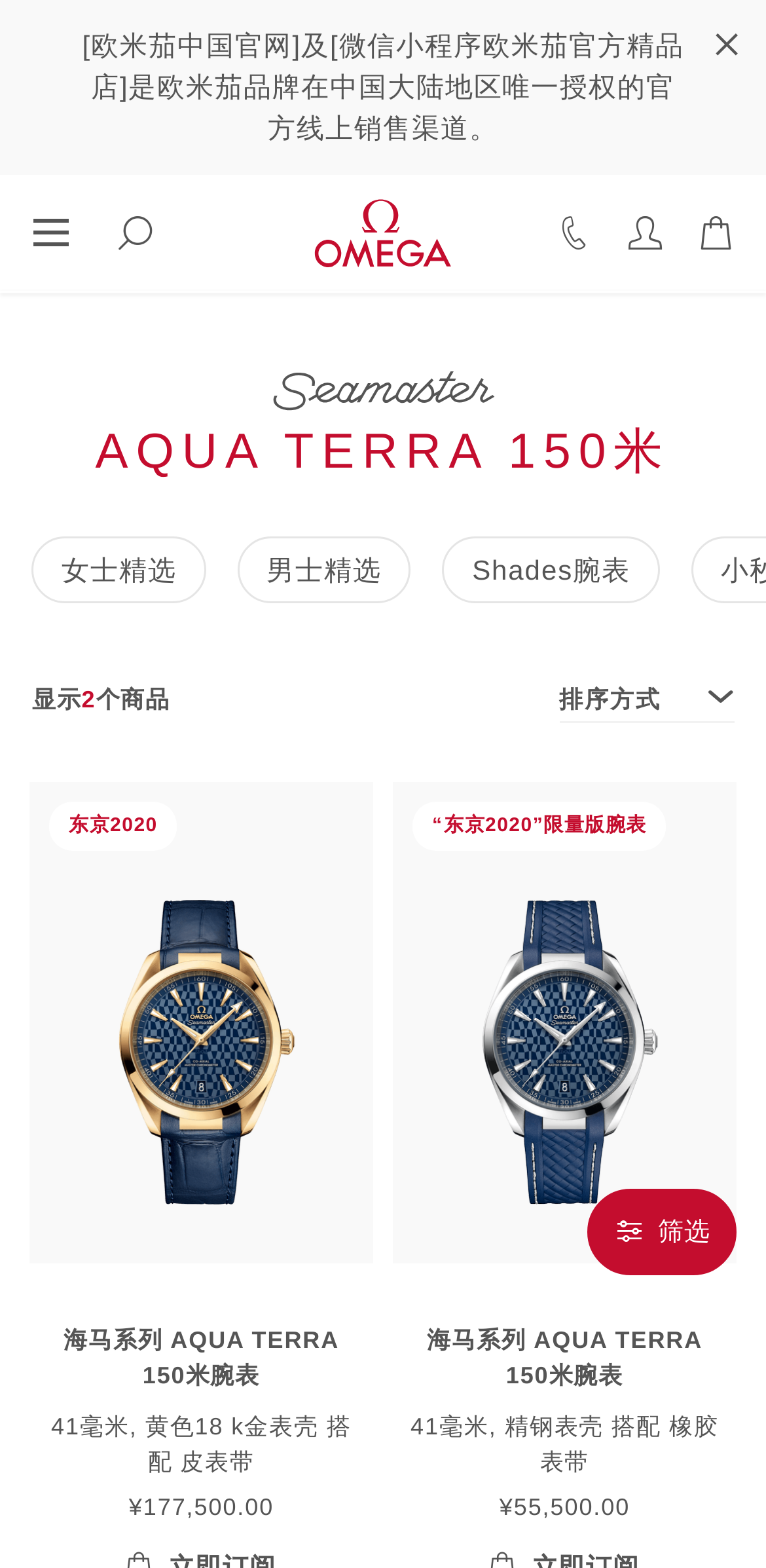Using the image as a reference, answer the following question in as much detail as possible:
What is the brand of the watches on this webpage?

The brand of the watches on this webpage is OMEGA, which can be inferred from the logo at the top left corner of the webpage and the text '欧米茄特别系列' in the main heading.